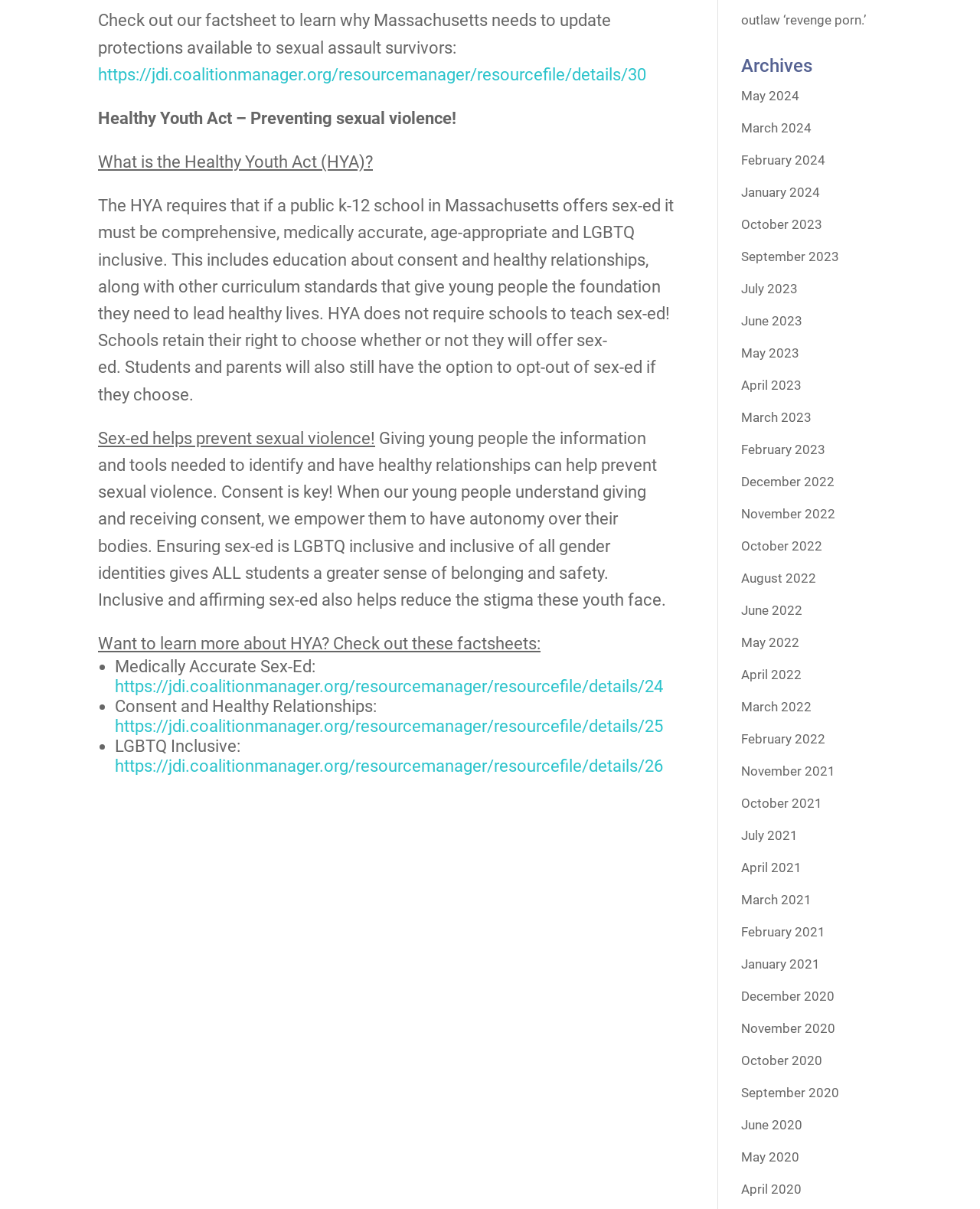Given the element description "https://jdi.coalitionmanager.org/resourcemanager/resourcefile/details/30" in the screenshot, predict the bounding box coordinates of that UI element.

[0.1, 0.054, 0.659, 0.069]